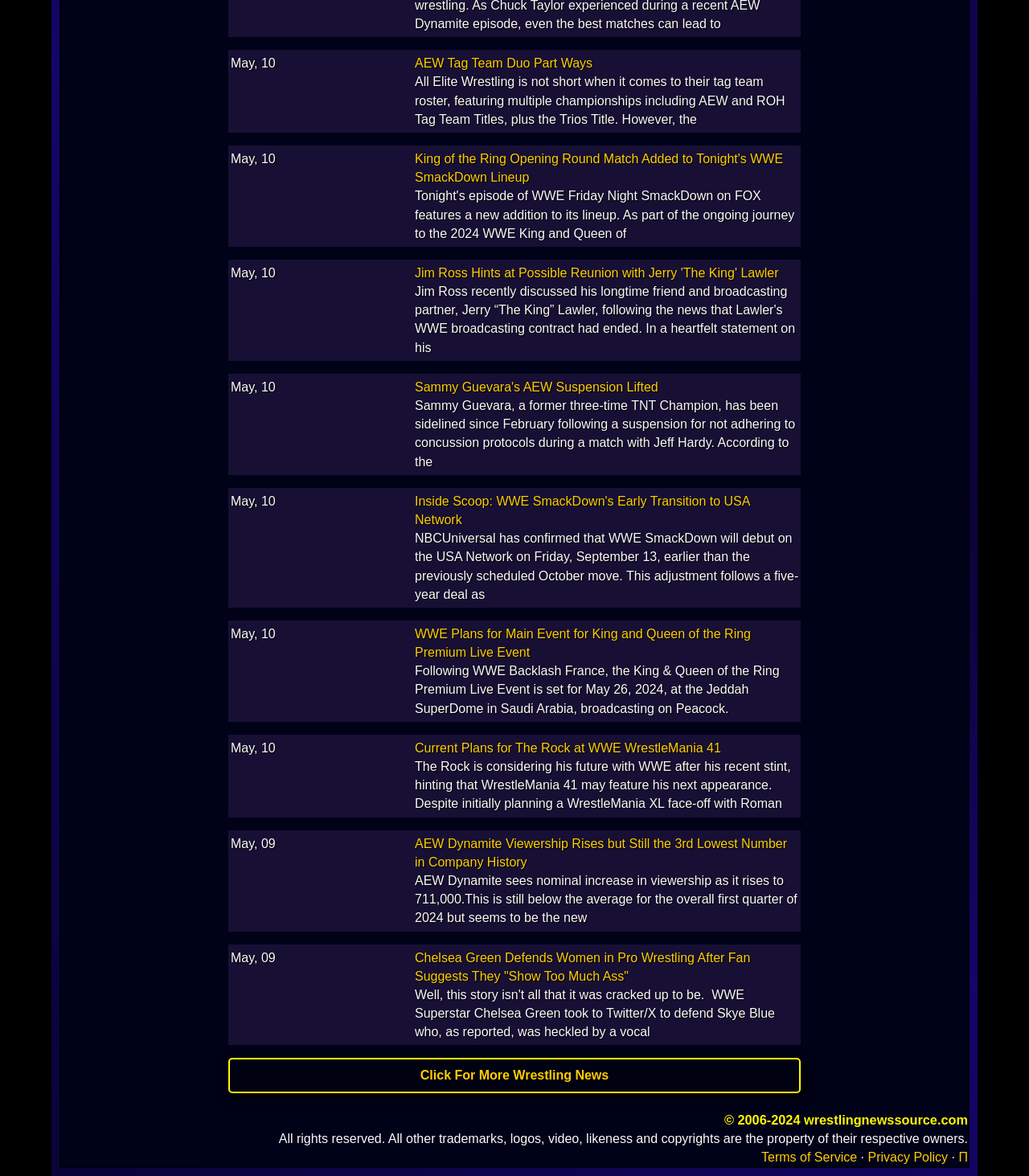Provide a brief response to the question below using one word or phrase:
Which wrestling promotion is mentioned most on this webpage?

WWE